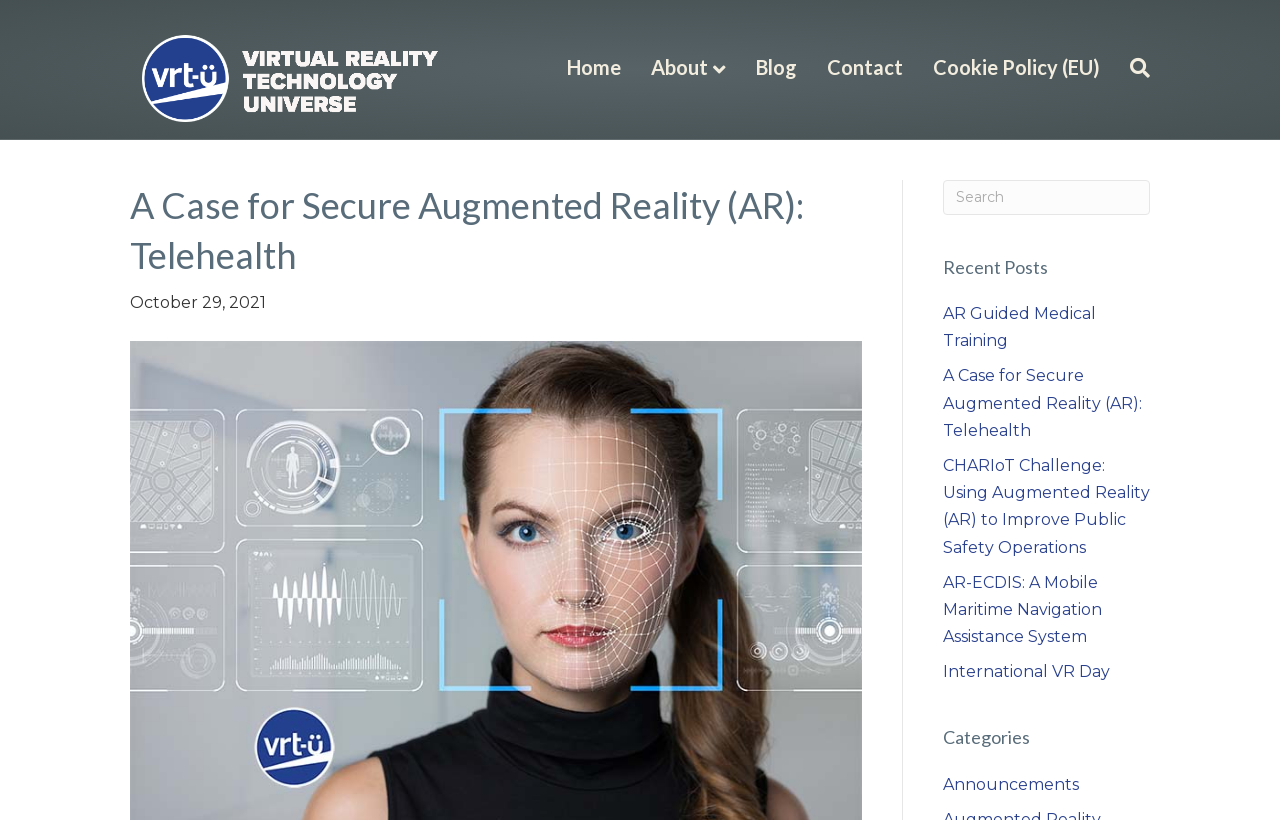Locate the bounding box coordinates of the clickable part needed for the task: "read recent post about AR Guided Medical Training".

[0.736, 0.371, 0.856, 0.427]